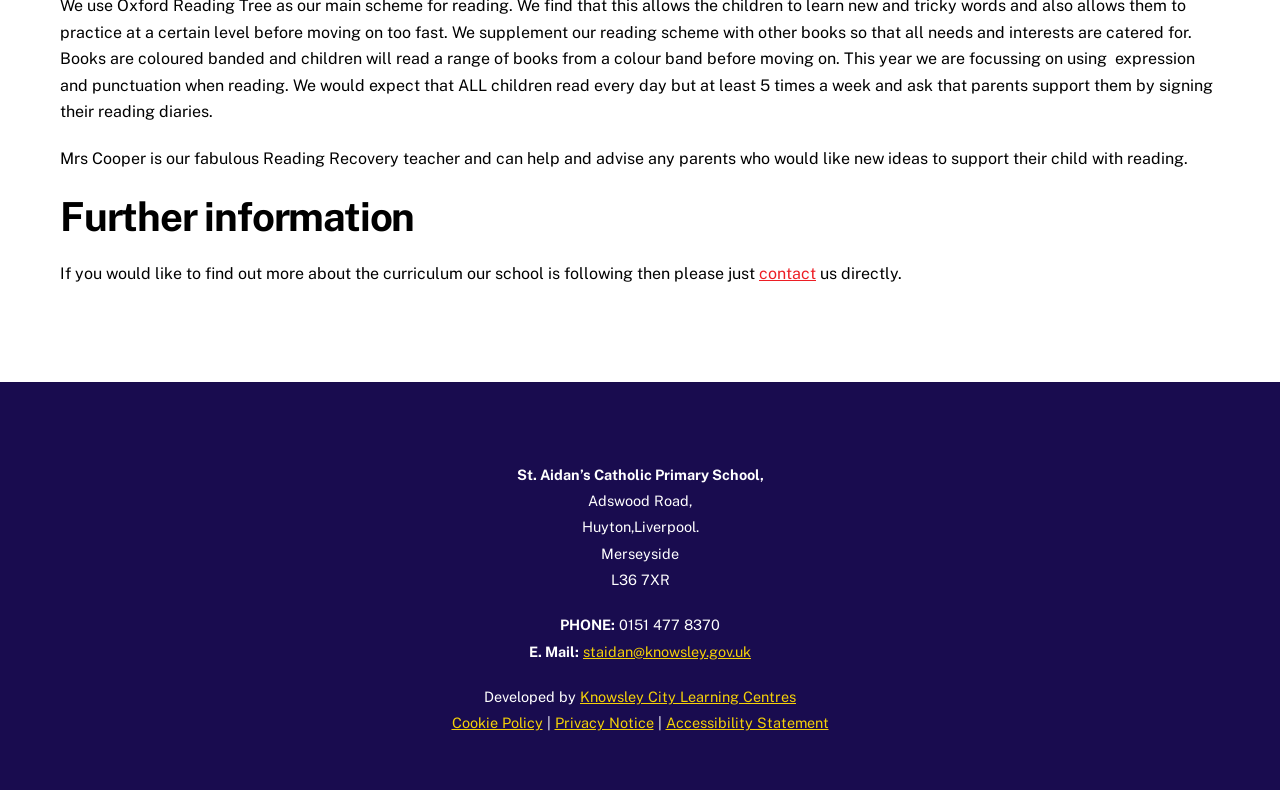Please provide the bounding box coordinate of the region that matches the element description: contact. Coordinates should be in the format (top-left x, top-left y, bottom-right x, bottom-right y) and all values should be between 0 and 1.

[0.593, 0.335, 0.638, 0.359]